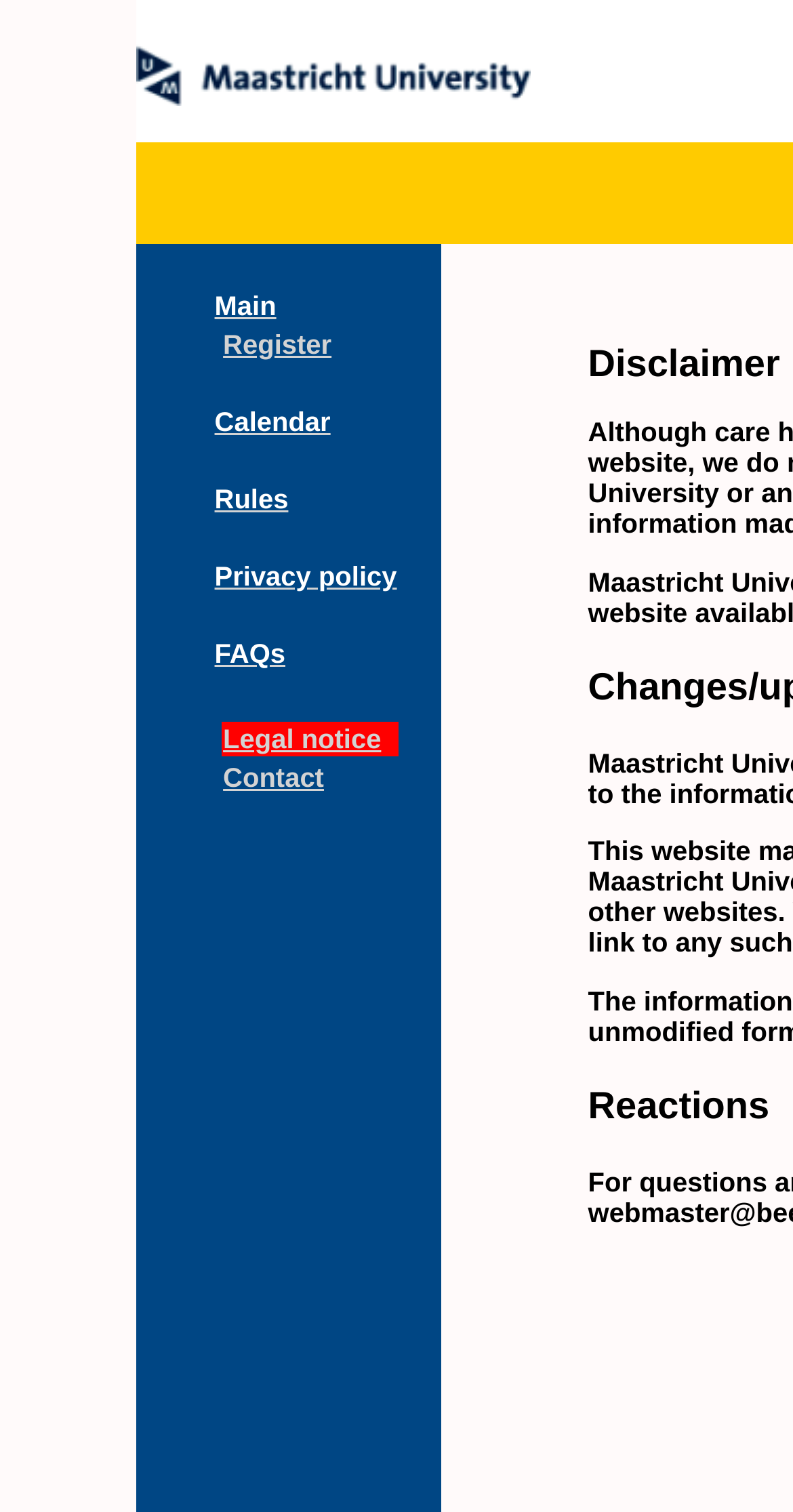Determine the bounding box coordinates of the element's region needed to click to follow the instruction: "Click on Main". Provide these coordinates as four float numbers between 0 and 1, formatted as [left, top, right, bottom].

[0.271, 0.192, 0.348, 0.212]